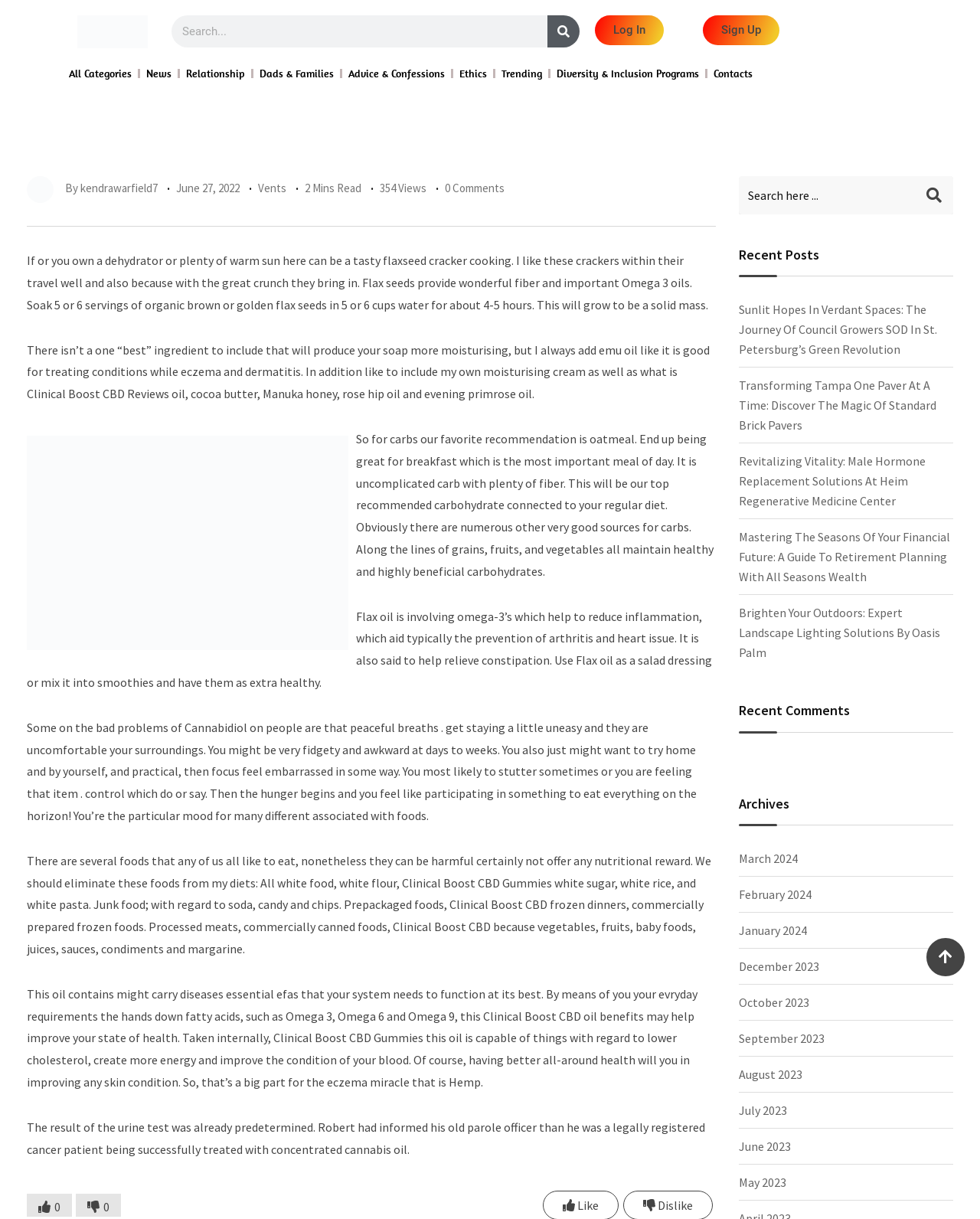Please provide the bounding box coordinates for the element that needs to be clicked to perform the instruction: "Click on the link to Clinical Boost CBD Reviews". The coordinates must consist of four float numbers between 0 and 1, formatted as [left, top, right, bottom].

[0.027, 0.317, 0.173, 0.329]